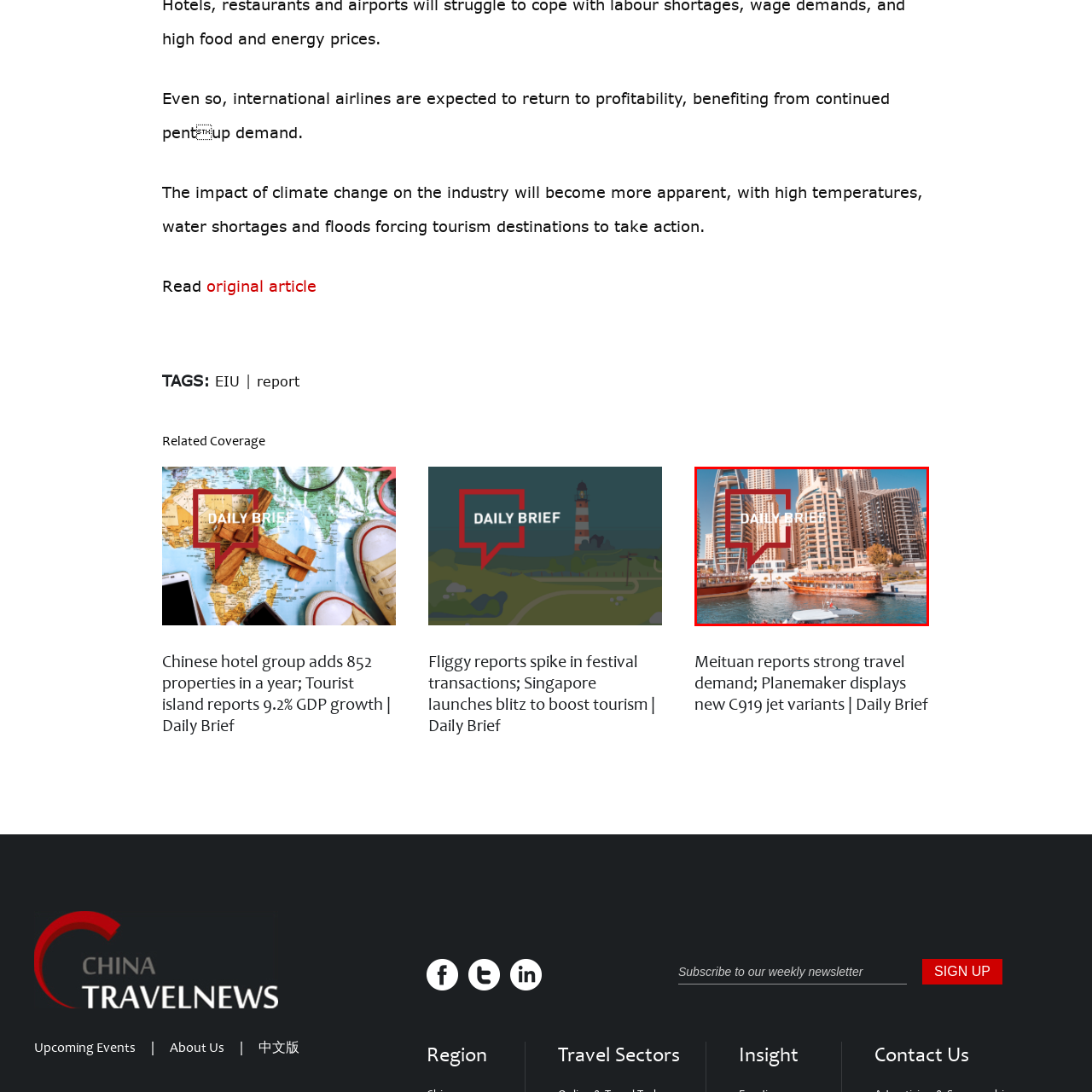Detail the visual elements present in the red-framed section of the image.

The image features a picturesque waterfront scene showcasing luxurious buildings and boats along a serene marina. In the foreground, a group of people enjoys a boat ride, capturing the lively essence of the location. The background is adorned with modern skyscrapers and elegant architecture, reflecting a vibrant urban landscape. Overlaying this stunning view is a bold, red speech bubble graphic that reads "DAILY BRIEF," indicating that the image is associated with a news or information update. This captivating image likely highlights leisure and tourism activities, emphasizing the blend of city life and outdoor enjoyment.